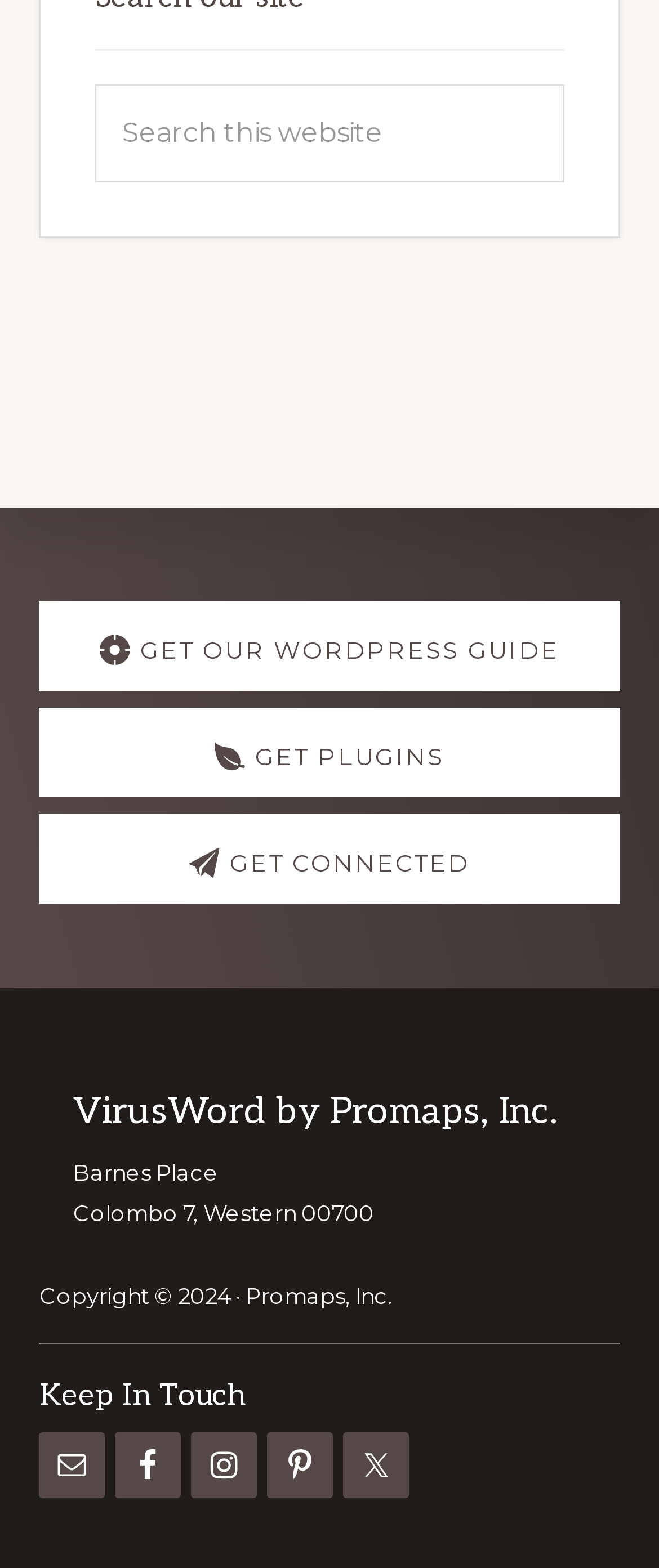Please locate the bounding box coordinates for the element that should be clicked to achieve the following instruction: "See all posts". Ensure the coordinates are given as four float numbers between 0 and 1, i.e., [left, top, right, bottom].

None